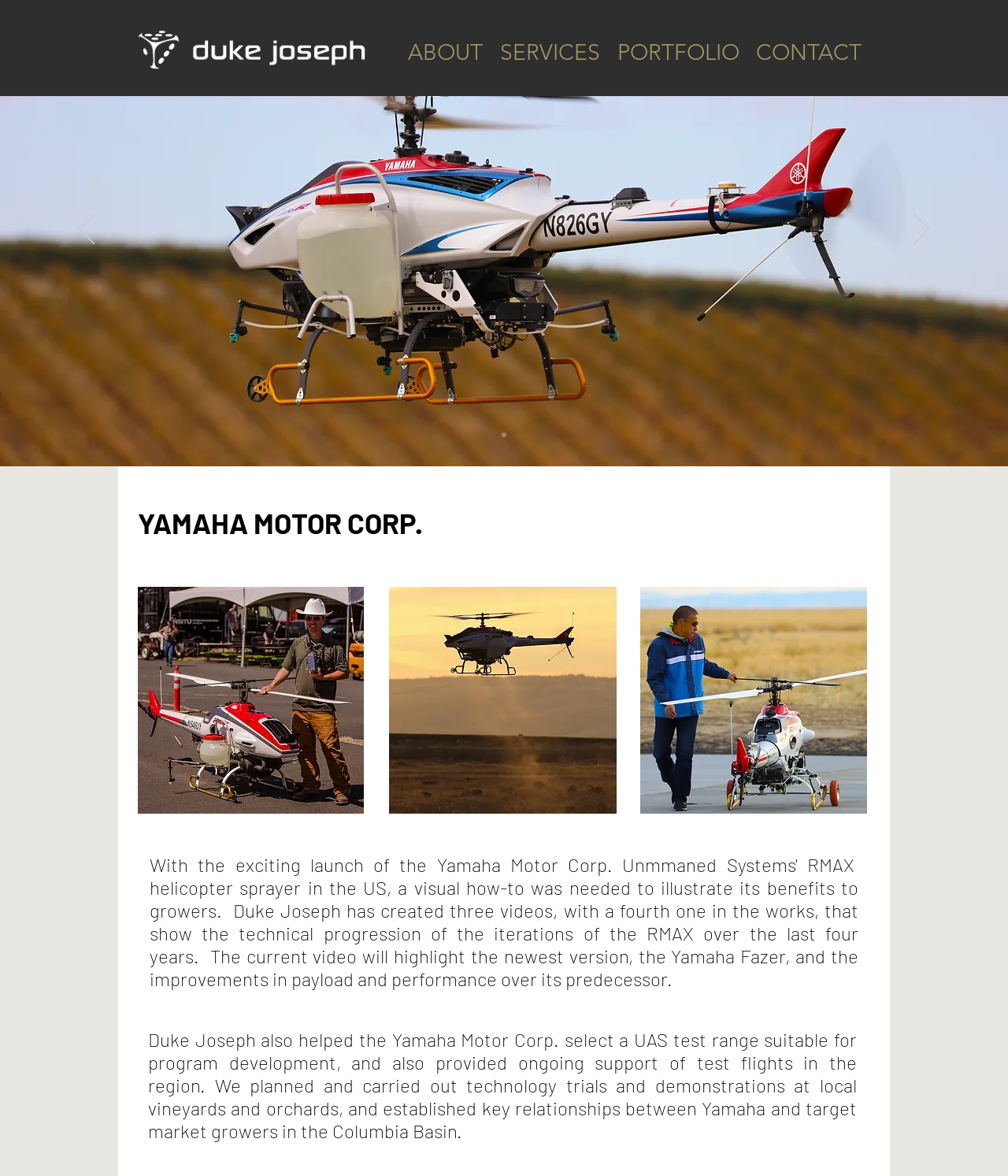Can you give a detailed response to the following question using the information from the image? What did Duke Joseph provide to Yamaha Motor Corp.?

I found the answer by looking at the StaticText element 'Duke Joseph also helped the Yamaha Motor Corp. select a UAS test range suitable for program development, and also provided ongoing support of test flights in the region...' which mentions the support provided by Duke Joseph.